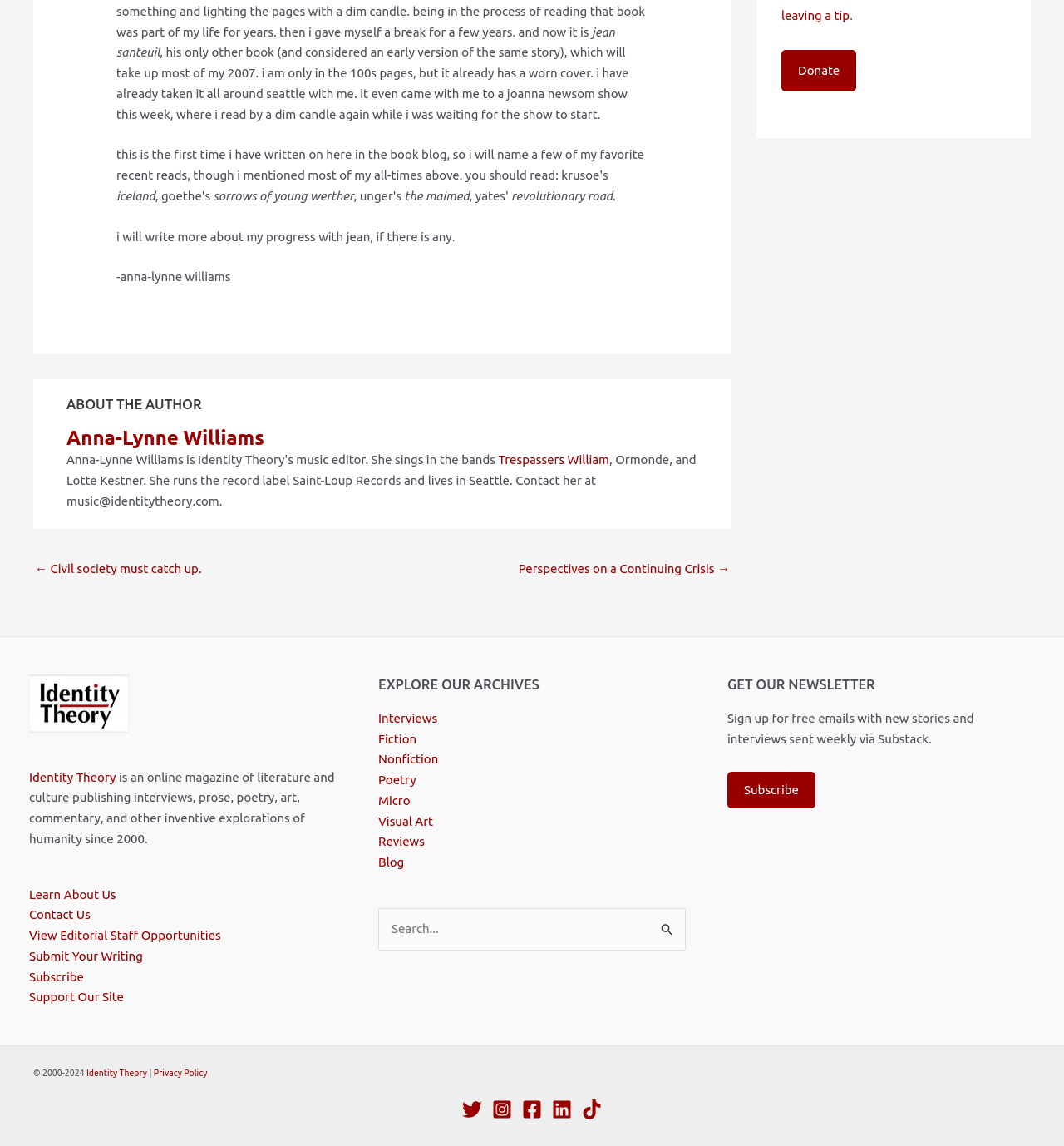Find and indicate the bounding box coordinates of the region you should select to follow the given instruction: "Click on the 'Prev PREVIOUS' link".

None